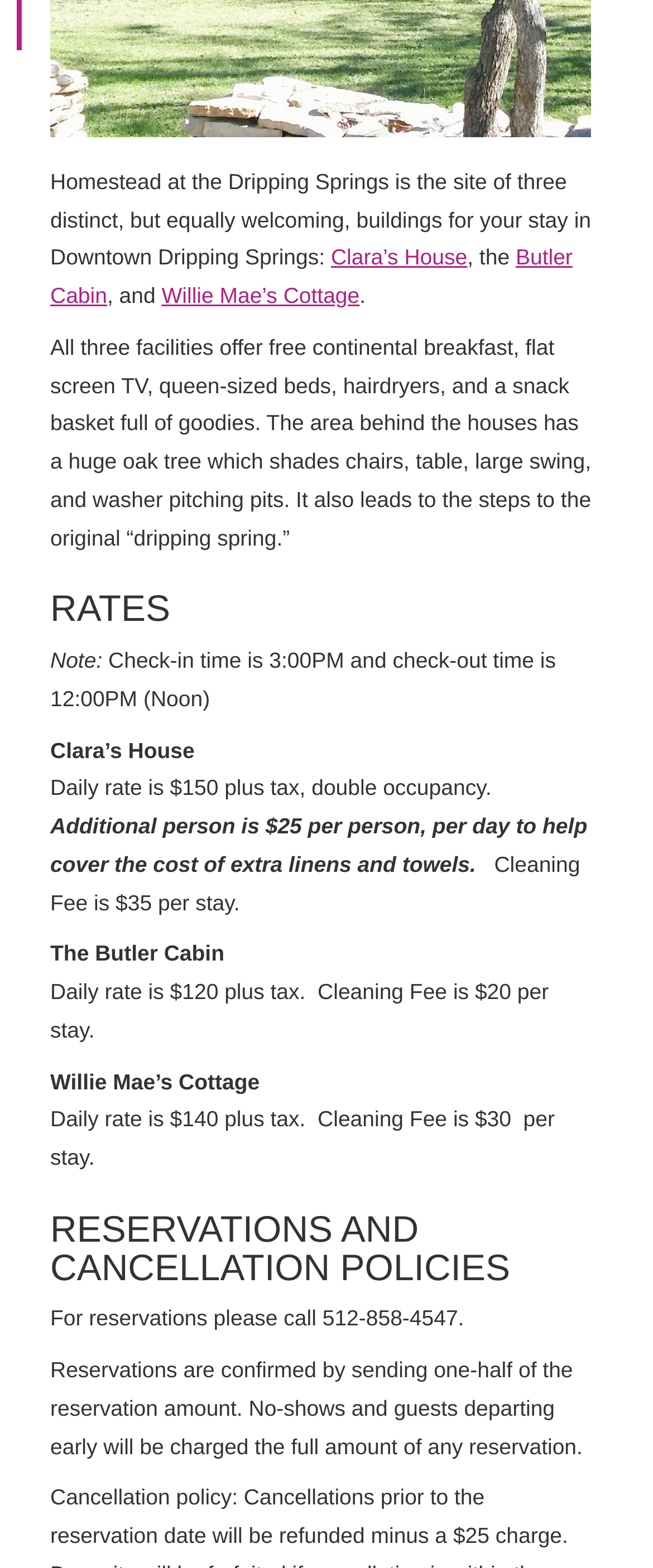From the webpage screenshot, predict the bounding box of the UI element that matches this description: "Skip to content".

None